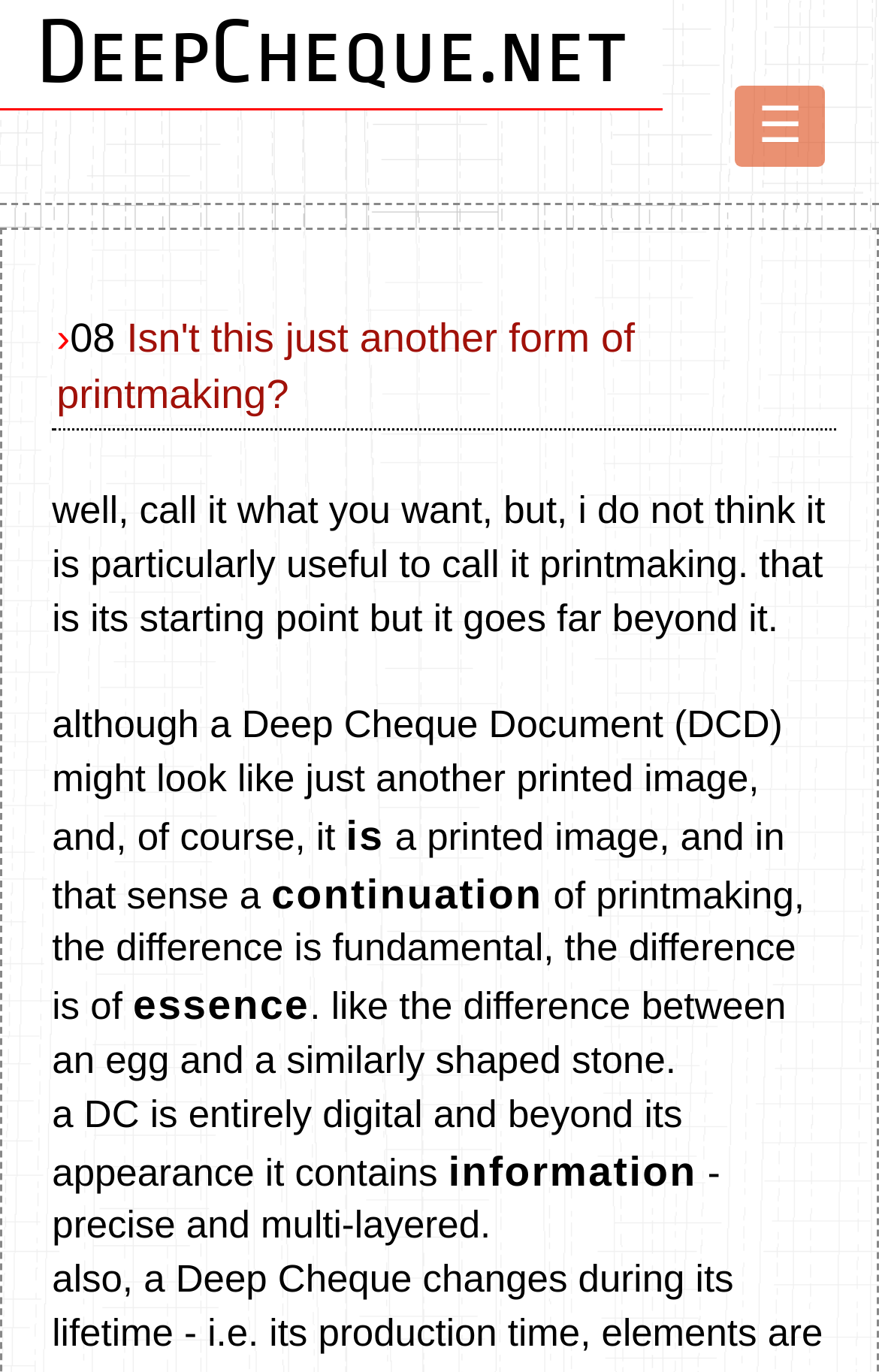What is the relationship between an egg and a Deep Cheque Document?
Refer to the screenshot and answer in one word or phrase.

Similarity in appearance